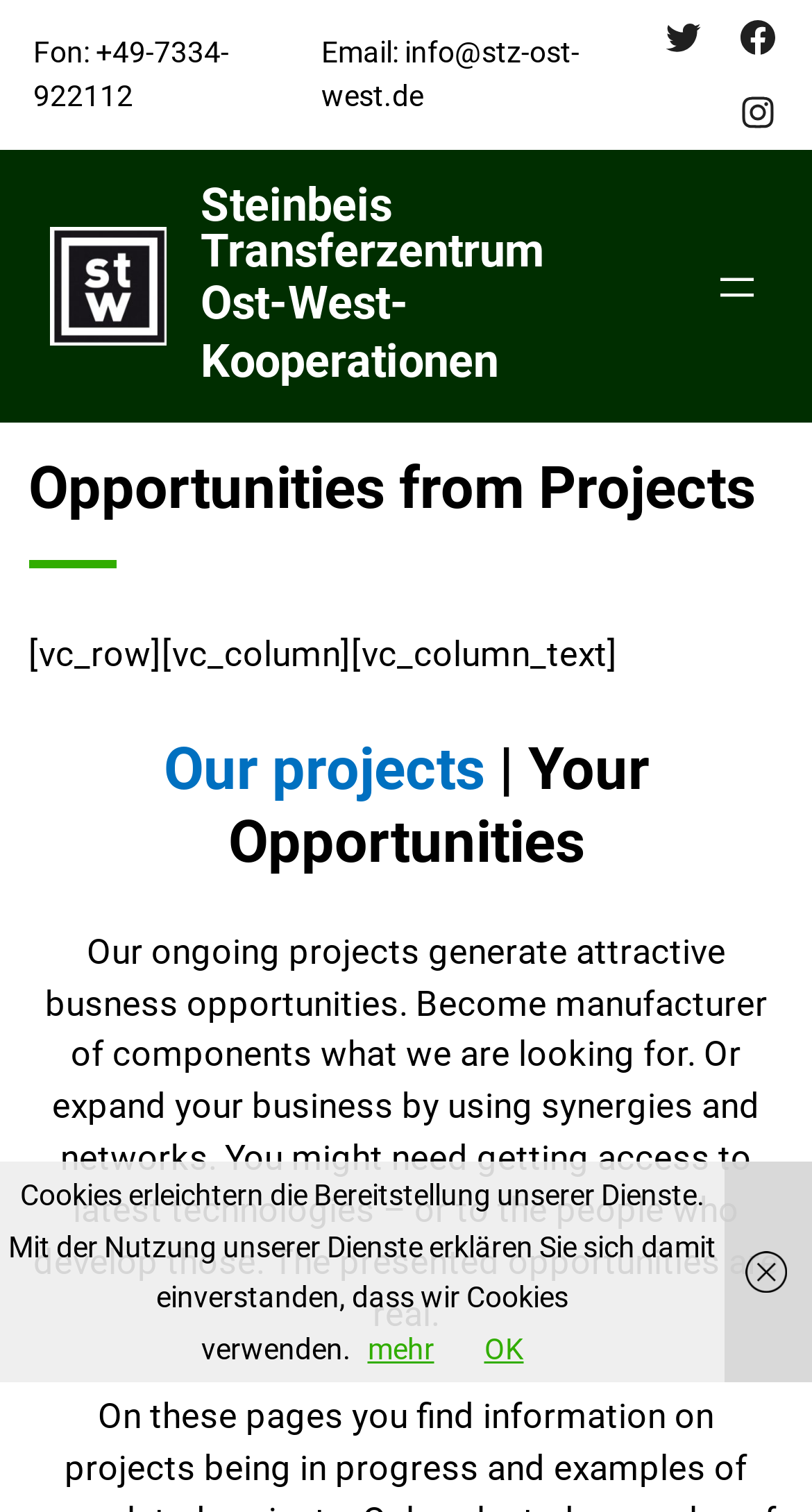Summarize the webpage in an elaborate manner.

The webpage is about opportunities from projects at Steinbeis Transferzentrum. At the top left, there is a phone number and an email address. On the top right, there are social media links to Twitter, Facebook, and Instagram. Below the social media links, there is a link to Steinbeis Transferzentrum, accompanied by an image of the same name. 

A heading "Steinbeis Transferzentrum" is located in the middle top section of the page, followed by another heading "Ost-West-Kooperationen" below it. On the top right corner, there is a navigation menu labeled "STZ Menu" with an "Open menu" button.

The main content of the page starts with a heading "Opportunities from Projects" on the left side, followed by a brief introduction to the opportunities generated by their ongoing projects. The text explains that these projects can provide attractive business opportunities, such as becoming a manufacturer of components or expanding one's business through synergies and networks.

Below the introduction, there is a paragraph of text that elaborates on the opportunities, mentioning access to latest technologies and people who develop them. The presented opportunities are stated to be real.

At the bottom of the page, there is a notice about cookies, stating that they are used to facilitate the provision of services, and that by using the services, one agrees to the use of cookies. There are two links, "mehr" (more) and "OK", next to the cookie notice.